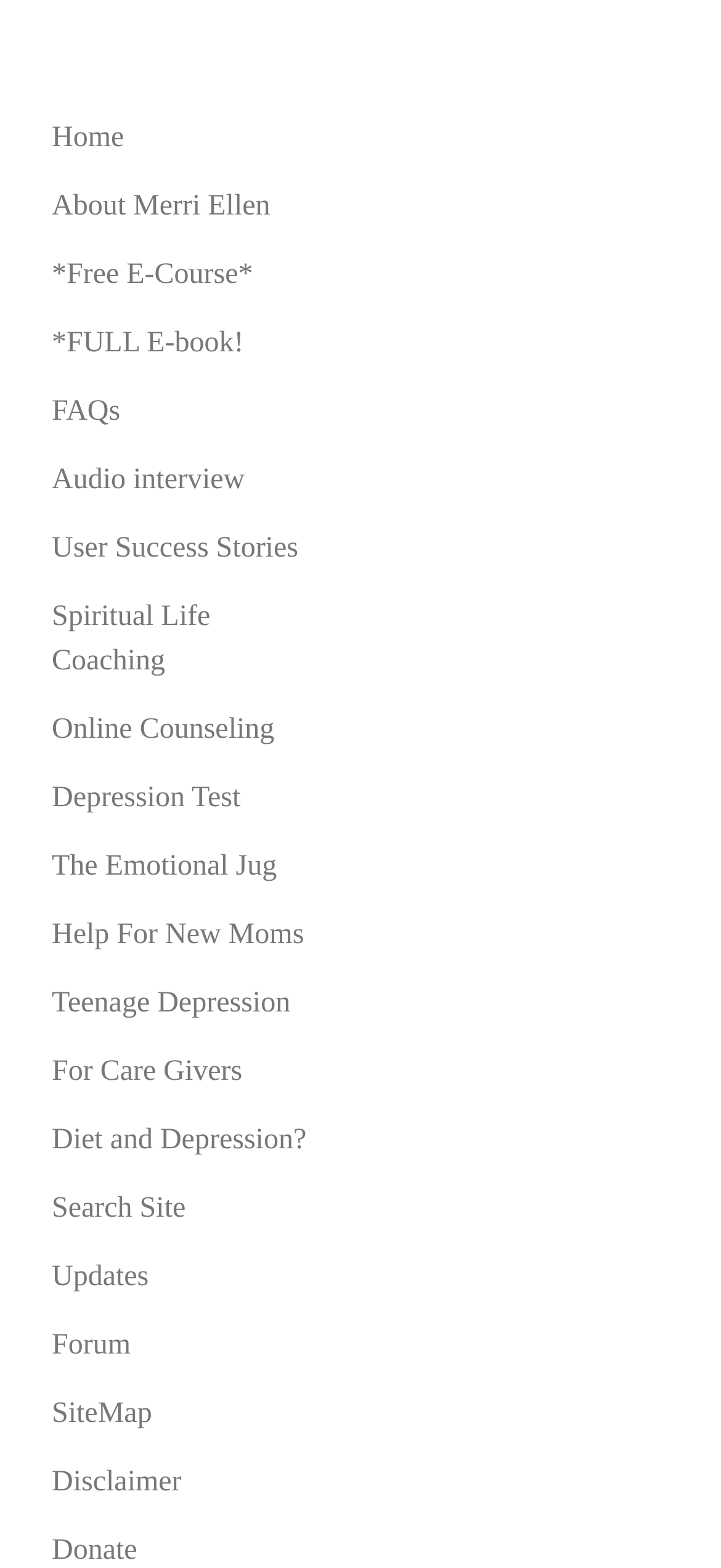Find the bounding box coordinates for the element described here: "title="Show More Social Sharing"".

None